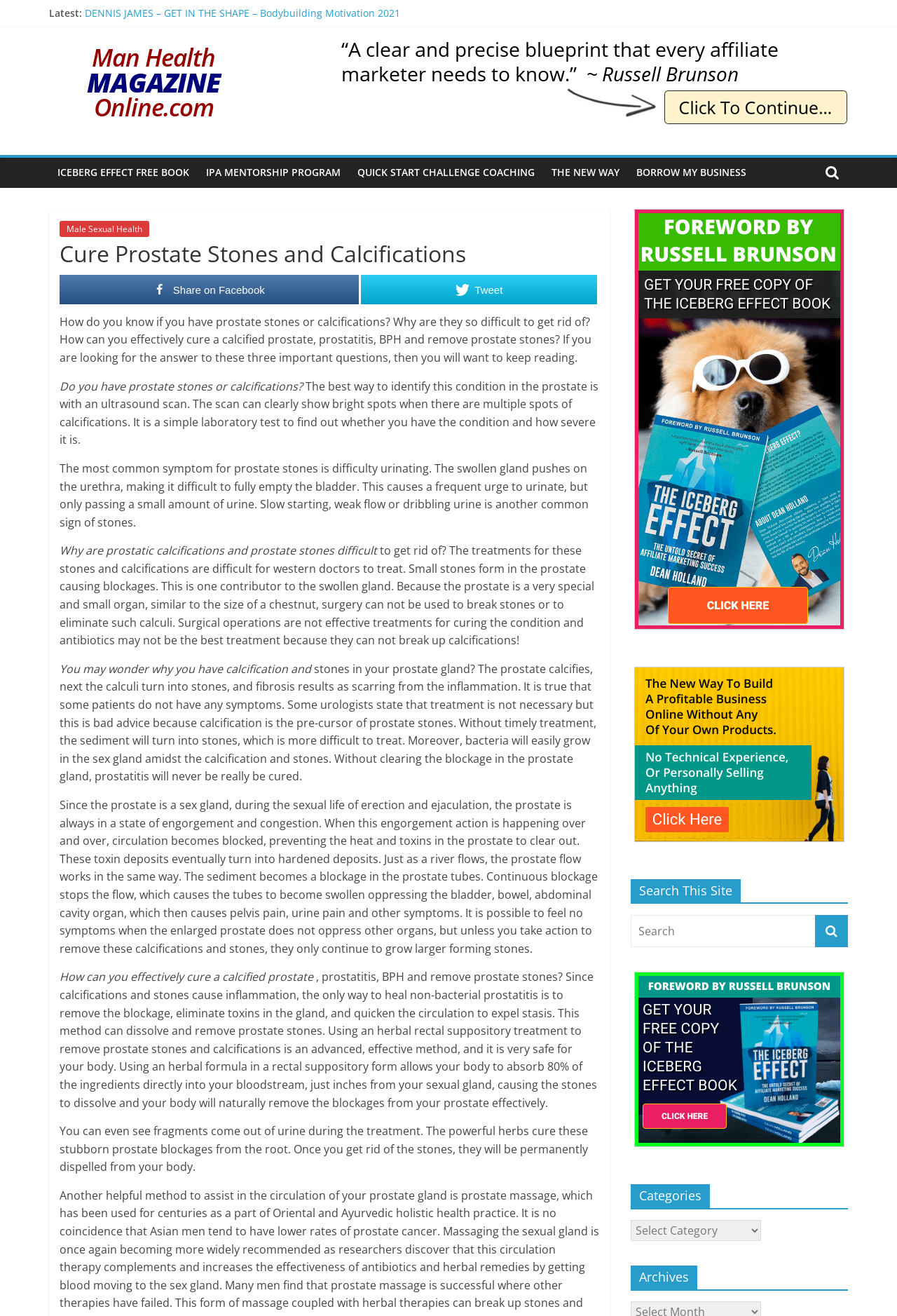Determine the bounding box coordinates in the format (top-left x, top-left y, bottom-right x, bottom-right y). Ensure all values are floating point numbers between 0 and 1. Identify the bounding box of the UI element described by: Borrow My Business

[0.7, 0.12, 0.841, 0.143]